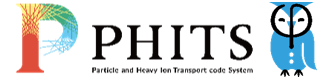Elaborate on the image by describing it in detail.

The image prominently features the logo of PHITS, which stands for "Particle and Heavy Ion Transport code System." The logo combines a stylized letter "P" with a tree-like design in vibrant colors, symbolizing the connection between nature and computational modeling. Accompanying the "P" is the text "PHITS" in bold, black typography, indicating the name of the system. Below this, there is a descriptive tagline: "Particle and Heavy Ion Transport code System," which provides a brief insight into its purpose. To the right, an illustrated owl character, depicted in blue with a whimsical expression, adds a friendly touch to the image, potentially representing wisdom or knowledge in computational physics. This logo effectively conveys the system's focus on particle transport simulations while also inviting users with its approachable design.